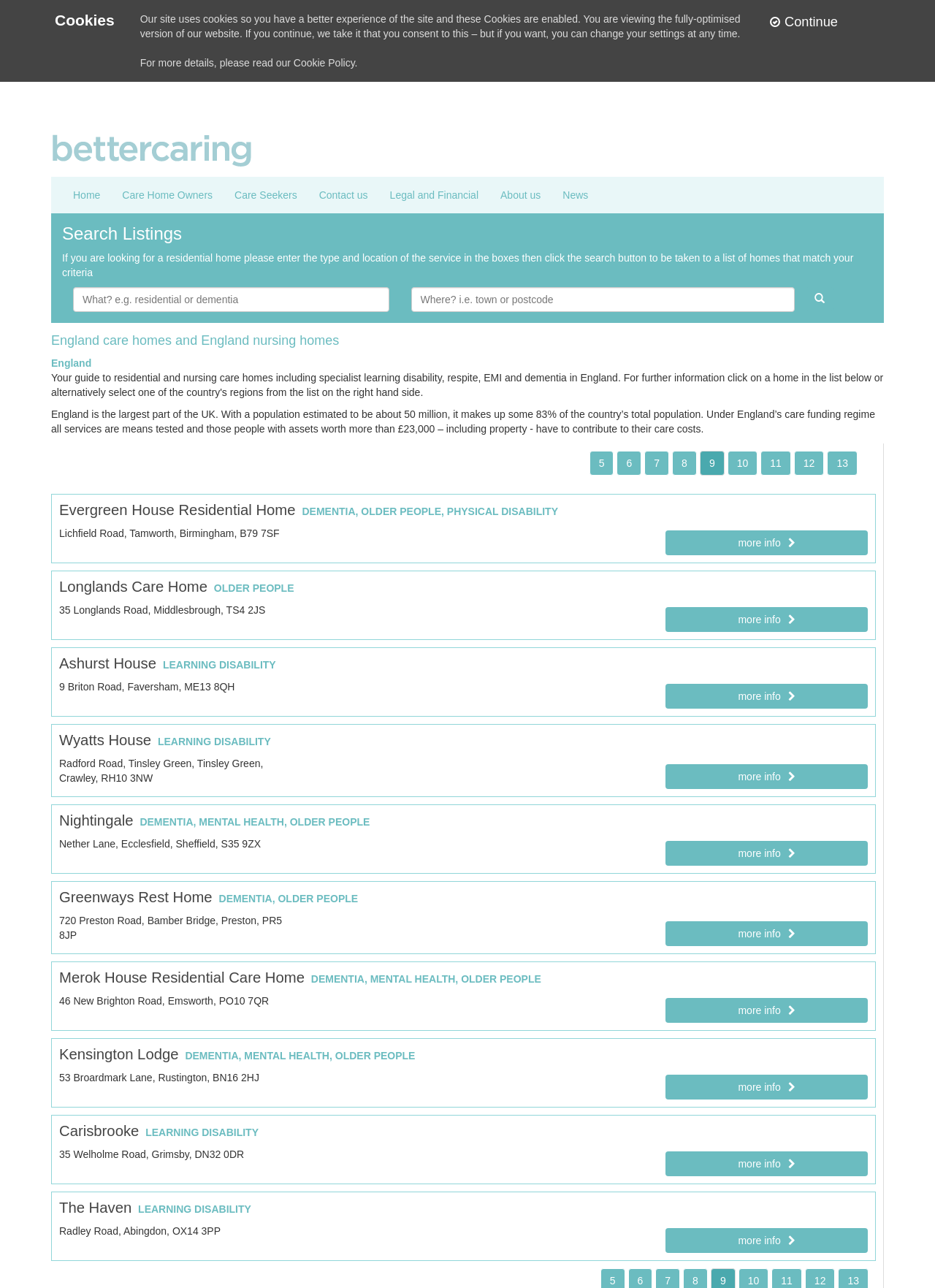From the screenshot, find the bounding box of the UI element matching this description: "13". Supply the bounding box coordinates in the form [left, top, right, bottom], each a float between 0 and 1.

[0.885, 0.35, 0.917, 0.369]